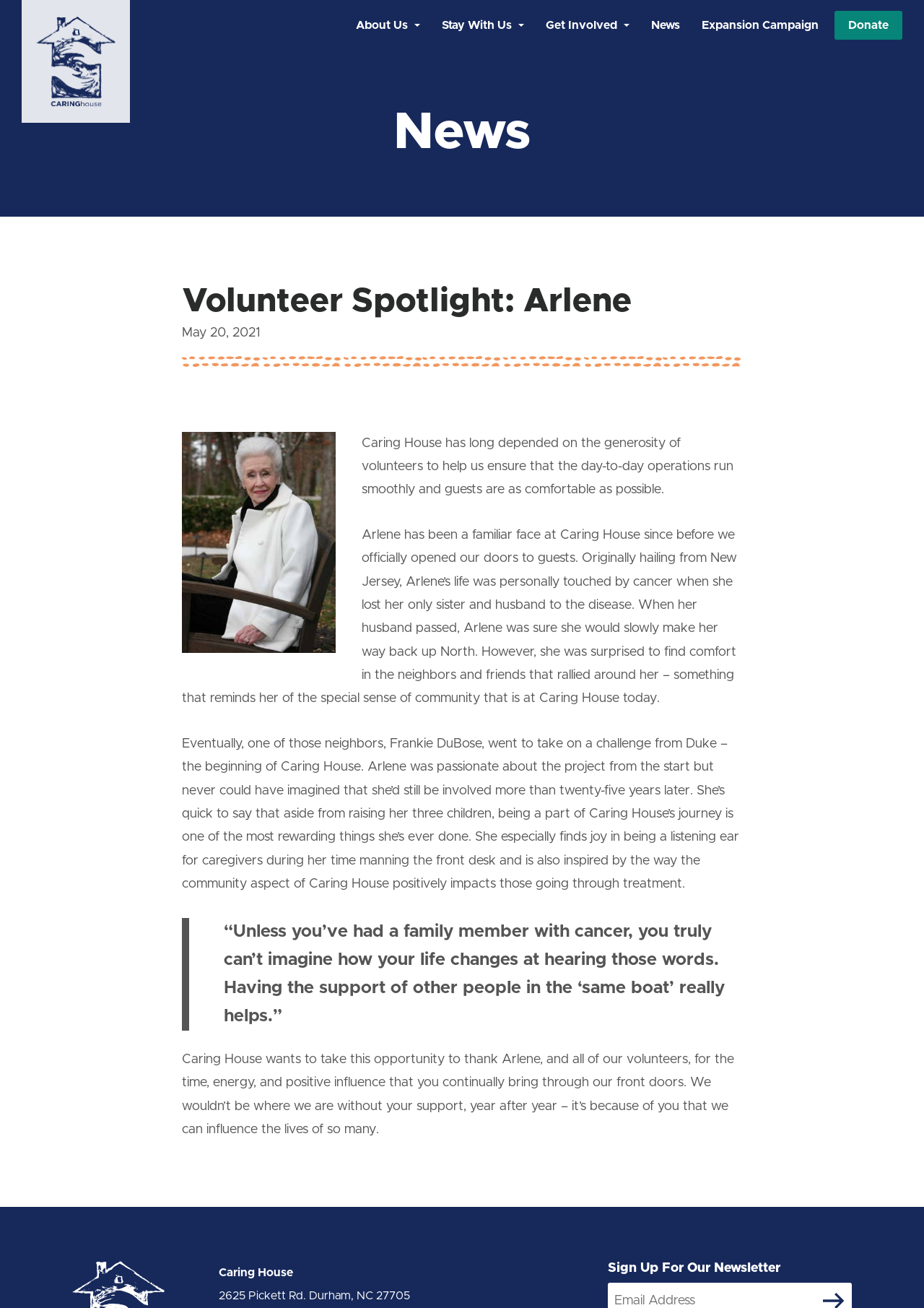What is the address of Caring House?
Give a one-word or short phrase answer based on the image.

2625 Pickett Rd, Durham, NC 27705